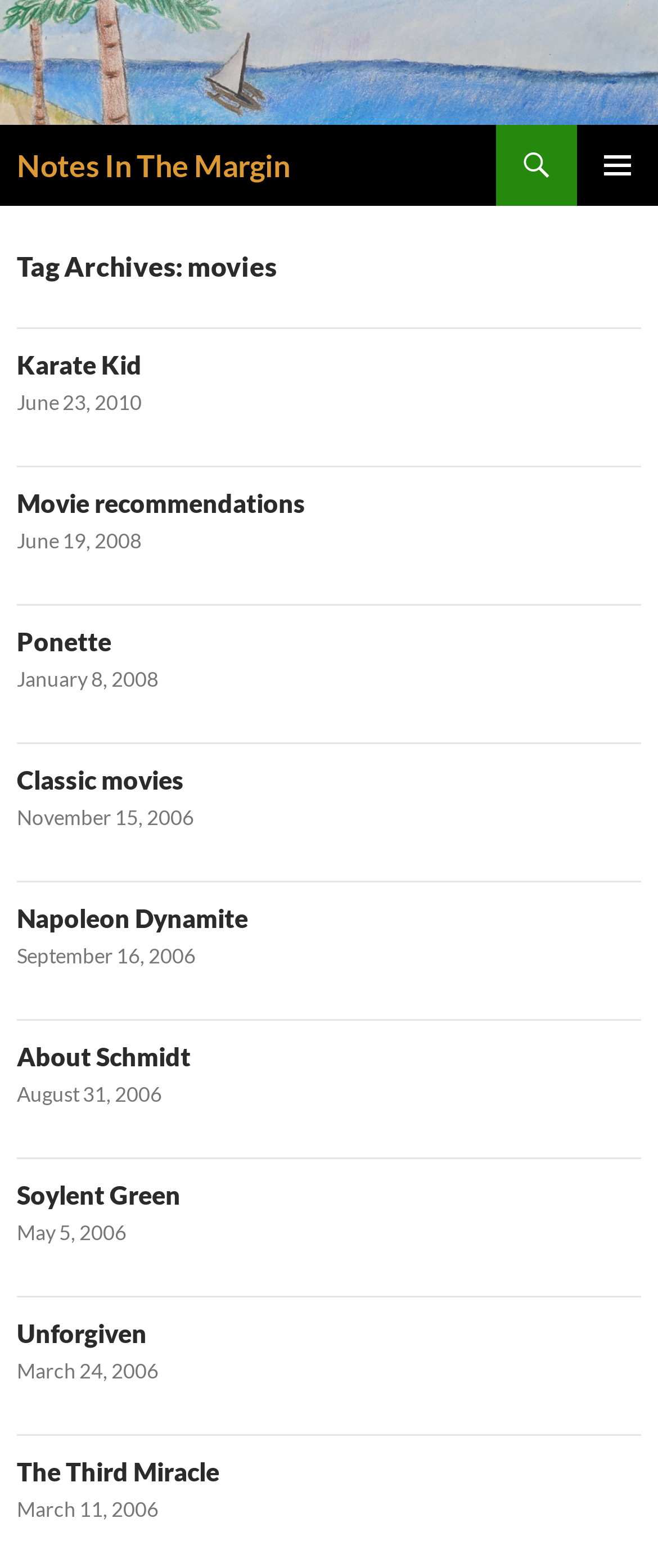Please find the bounding box coordinates for the clickable element needed to perform this instruction: "click on the 'Notes In The Margin' link".

[0.026, 0.08, 0.441, 0.131]